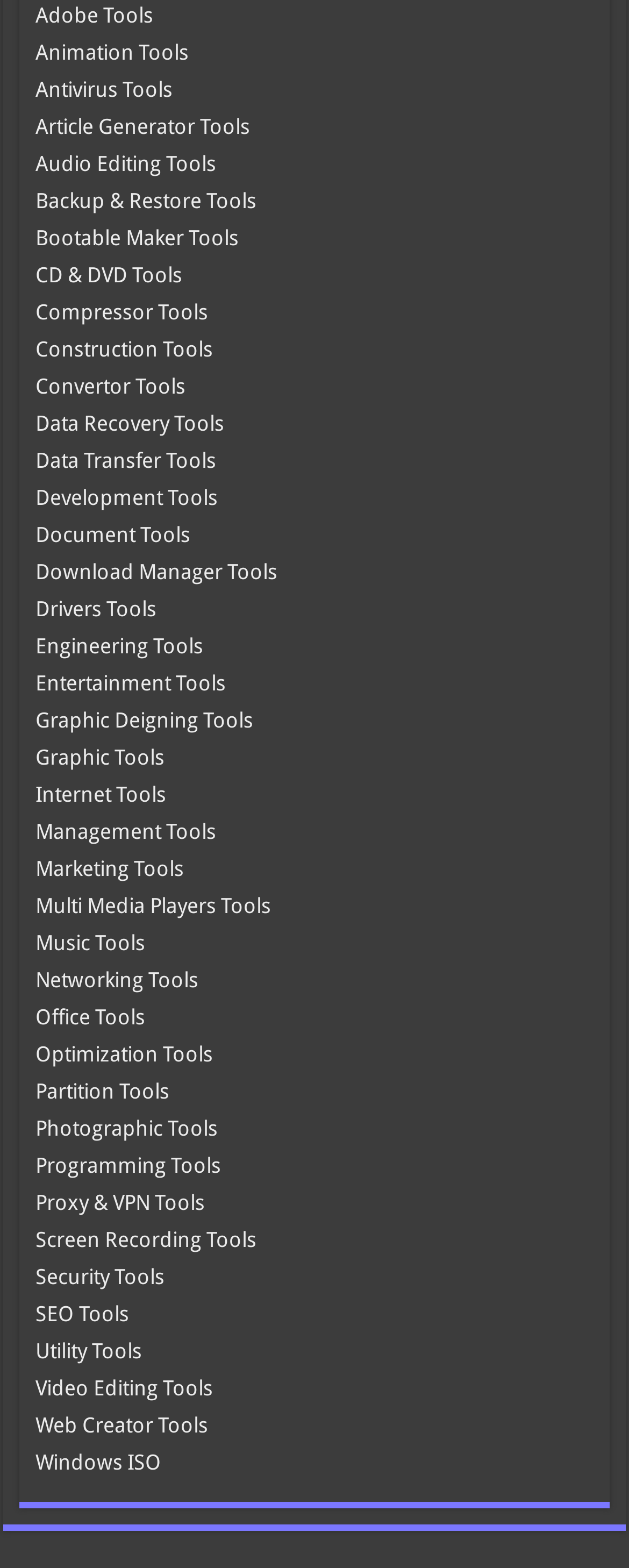Based on the element description Networking Tools, identify the bounding box of the UI element in the given webpage screenshot. The coordinates should be in the format (top-left x, top-left y, bottom-right x, bottom-right y) and must be between 0 and 1.

[0.056, 0.618, 0.315, 0.633]